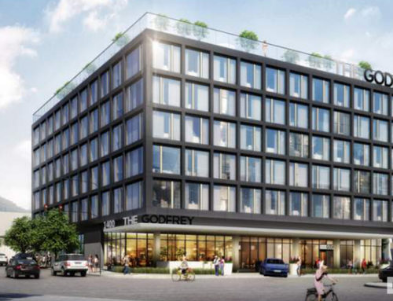What is visible on the rooftop garden?
Please provide a single word or phrase as the answer based on the screenshot.

Potted plants